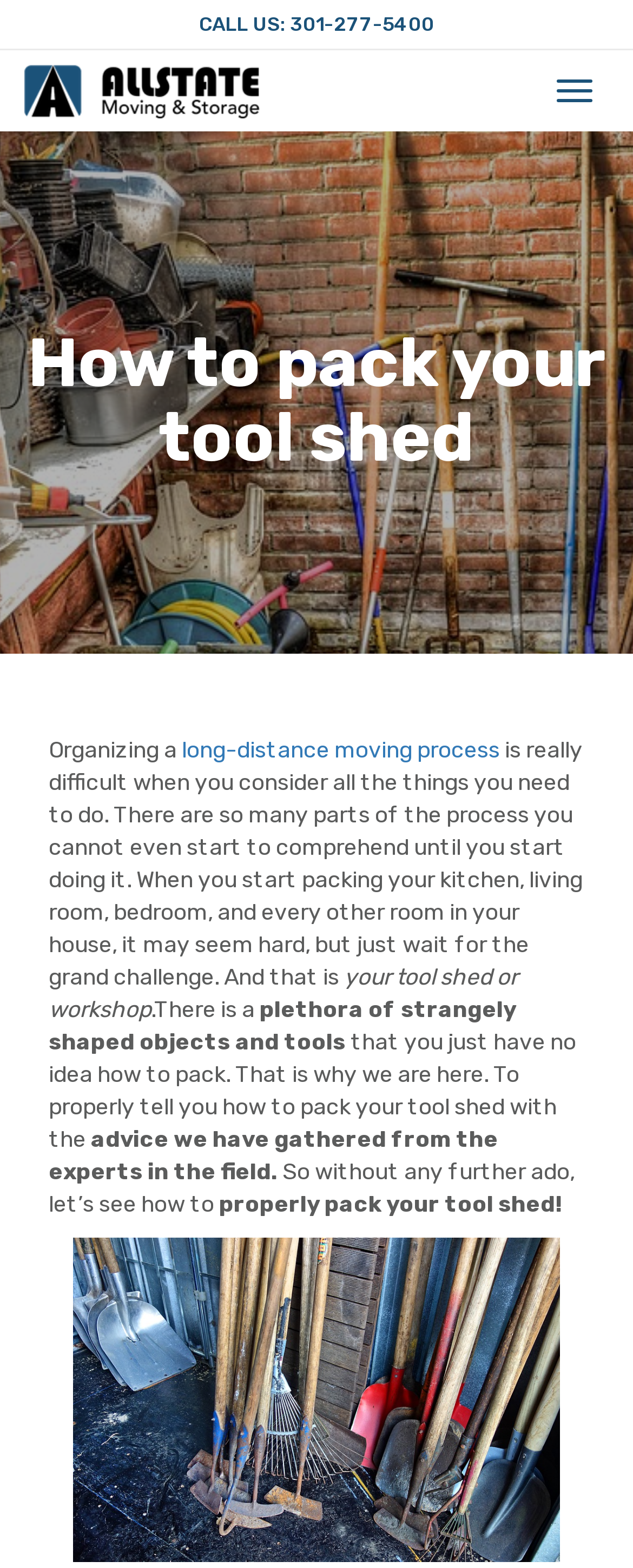By analyzing the image, answer the following question with a detailed response: What is the main topic of the article?

I found the main topic by reading the introductory paragraphs of the article, which mentions the difficulty of packing a tool shed and the purpose of the article is to provide guidance on how to do it properly.